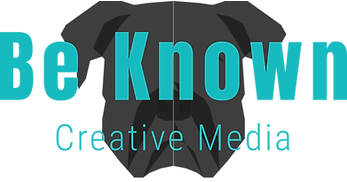Describe all the elements in the image extensively.

The image features a distinctive logo for "Be Known Creative Media," prominently displaying the name in a bold, modern font. The word "Be Known" is stylized in a striking teal color, creating a contrast against a dark silhouette of a dog’s face, which serves as the graphic element of the design. Below, "Creative Media" is rendered in a lighter shade, adding a professional touch. This logo effectively conveys the brand's identity, integrating creative and media elements with an approachable, friendly image, likely reflecting the company's mission to enhance visibility and engagement for its clients.